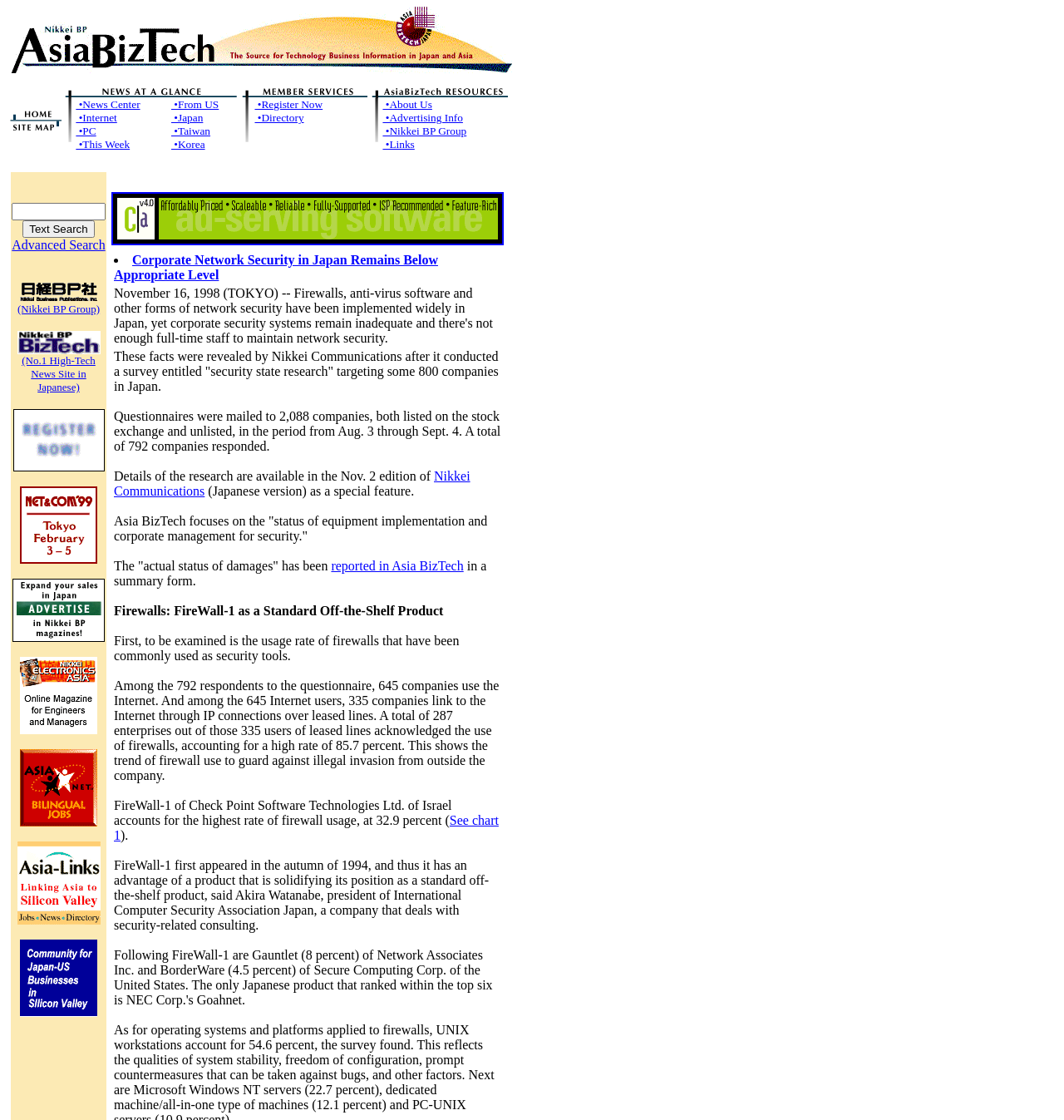Locate the bounding box of the UI element described by: "•News Center" in the given webpage screenshot.

[0.071, 0.088, 0.132, 0.099]